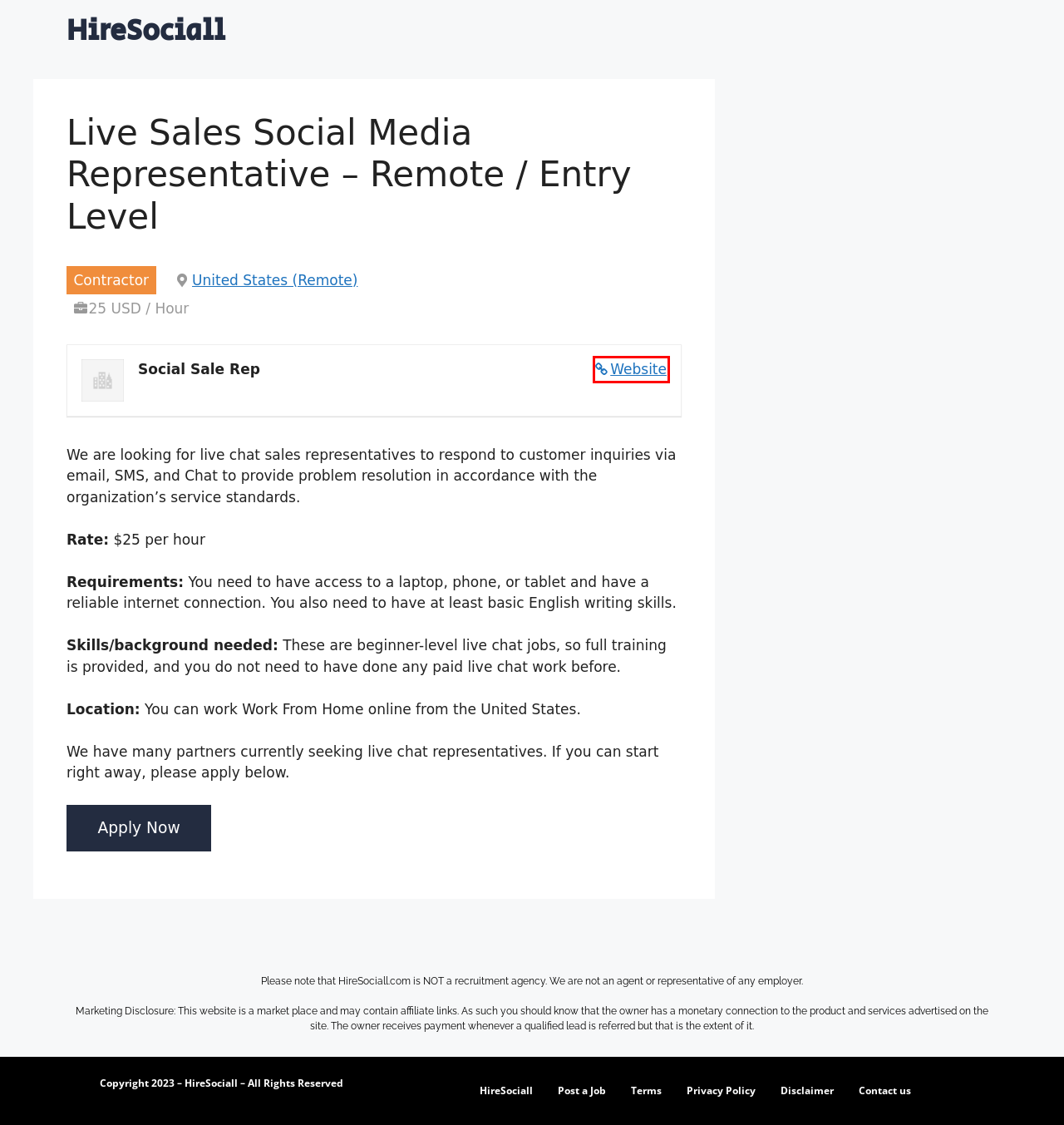View the screenshot of the webpage containing a red bounding box around a UI element. Select the most fitting webpage description for the new page shown after the element in the red bounding box is clicked. Here are the candidates:
A. Post a Job - HireSociall
B. Apply – Social Sale Rep
C. Terms - HireSociall
D. Disclaimer - HireSociall
E. Work from Home Online Jobs - HireSociall
F. Privacy Policy - HireSociall
G. Social Sale Rep - HireSociall
H. Contact us - HireSociall

G